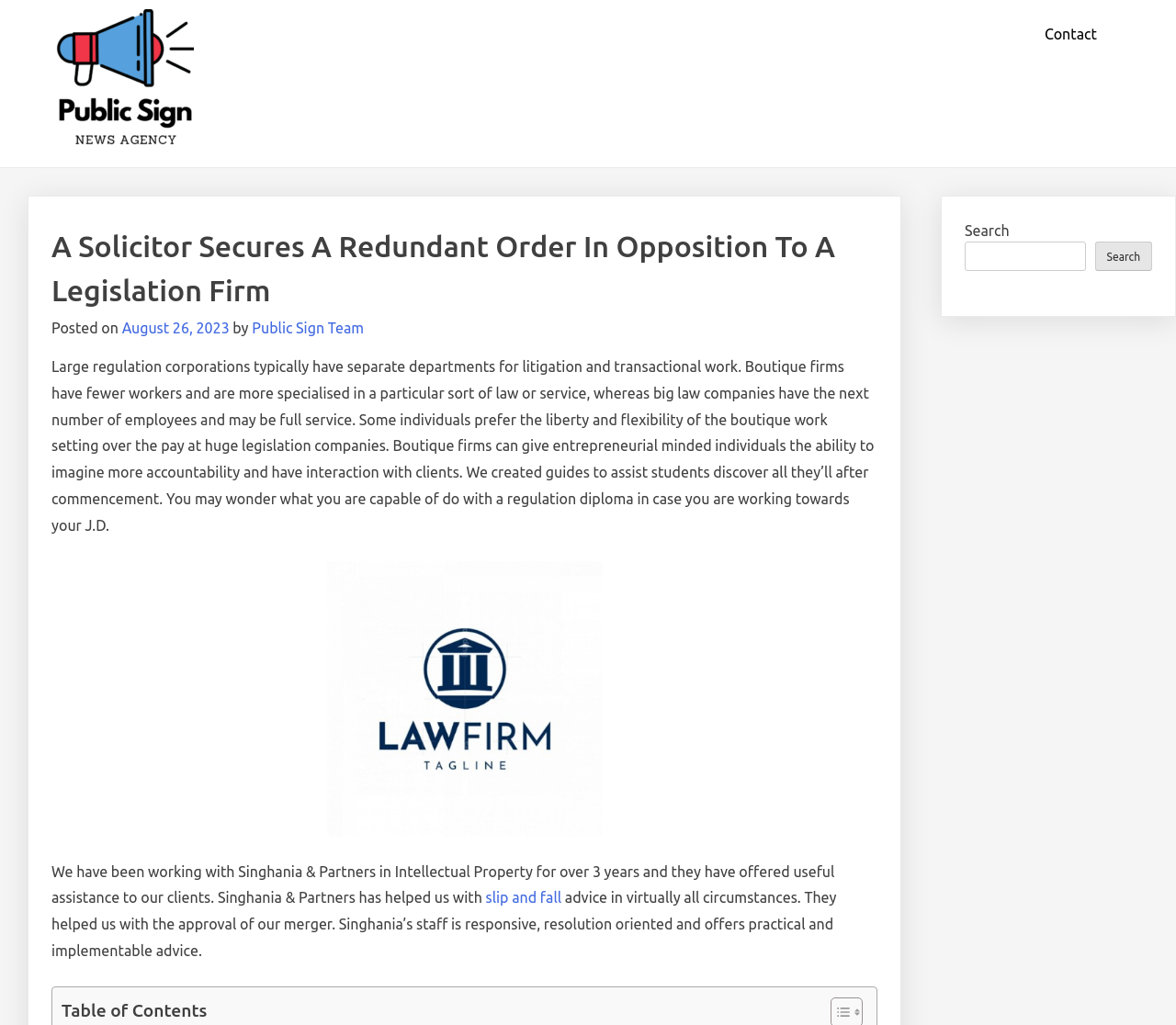Your task is to find and give the main heading text of the webpage.

A Solicitor Secures A Redundant Order In Opposition To A Legislation Firm